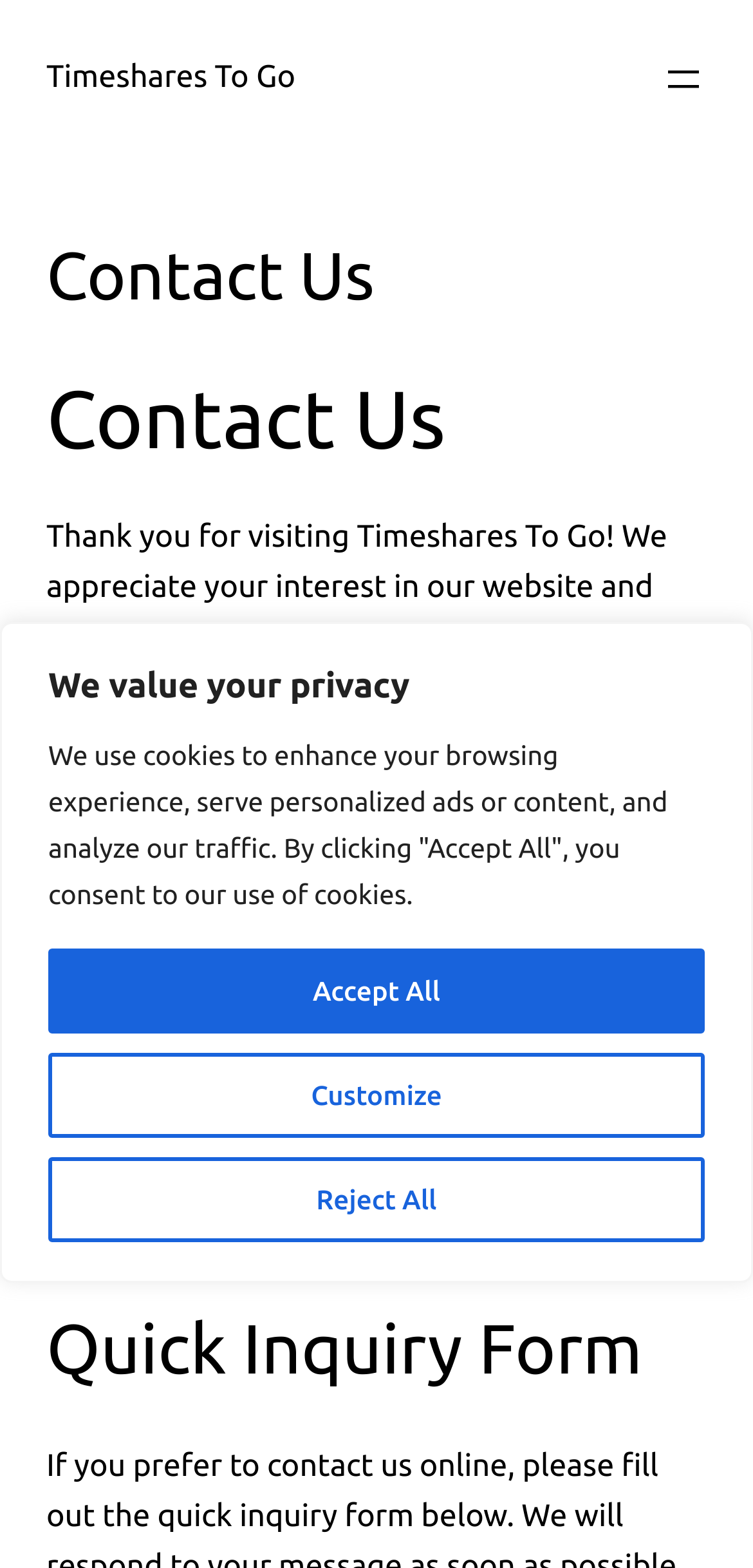Explain the webpage's design and content in an elaborate manner.

The webpage is a contact page for Timeshares To Go, with a focus on providing various ways for users to get in touch with the company. At the top of the page, there is a privacy notice that informs users about the use of cookies and provides options to customize, reject, or accept all cookies.

Below the privacy notice, there is a header section that features a link to the Timeshares To Go website and a button to open a menu. The main content of the page is divided into sections, with headings that clearly indicate the purpose of each section.

The first section is an introduction that welcomes users and invites them to reach out to the company with any questions or inquiries. This section is followed by a contact information section, which lists the company's phone number, email address, and physical address. Each contact method is preceded by a bullet point, making it easy to scan and identify the different ways to get in touch.

Further down the page, there is a section with a heading that indicates a quick inquiry form, although the form itself is not described in the accessibility tree. The overall layout of the page is organized and easy to follow, with clear headings and concise text that makes it simple for users to find the contact information they need.